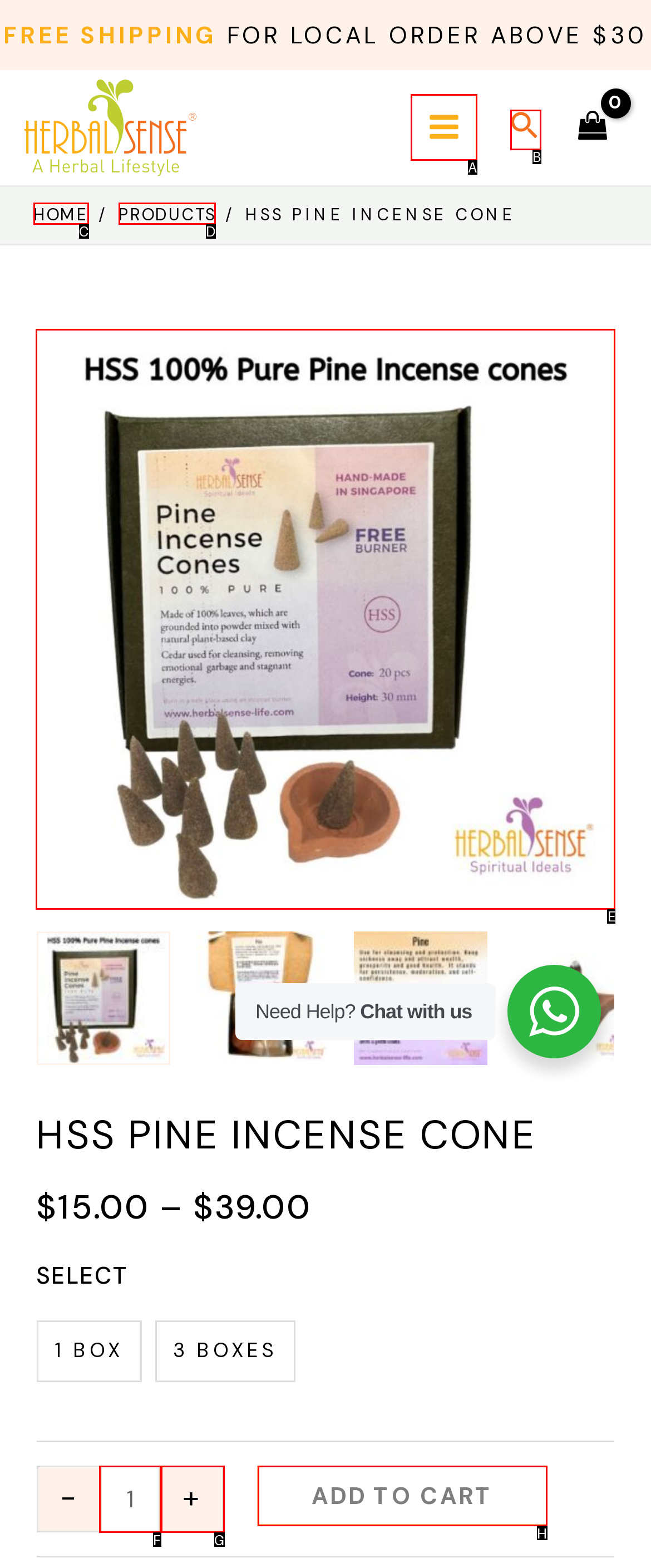Pick the HTML element that should be clicked to execute the task: View product details
Respond with the letter corresponding to the correct choice.

E